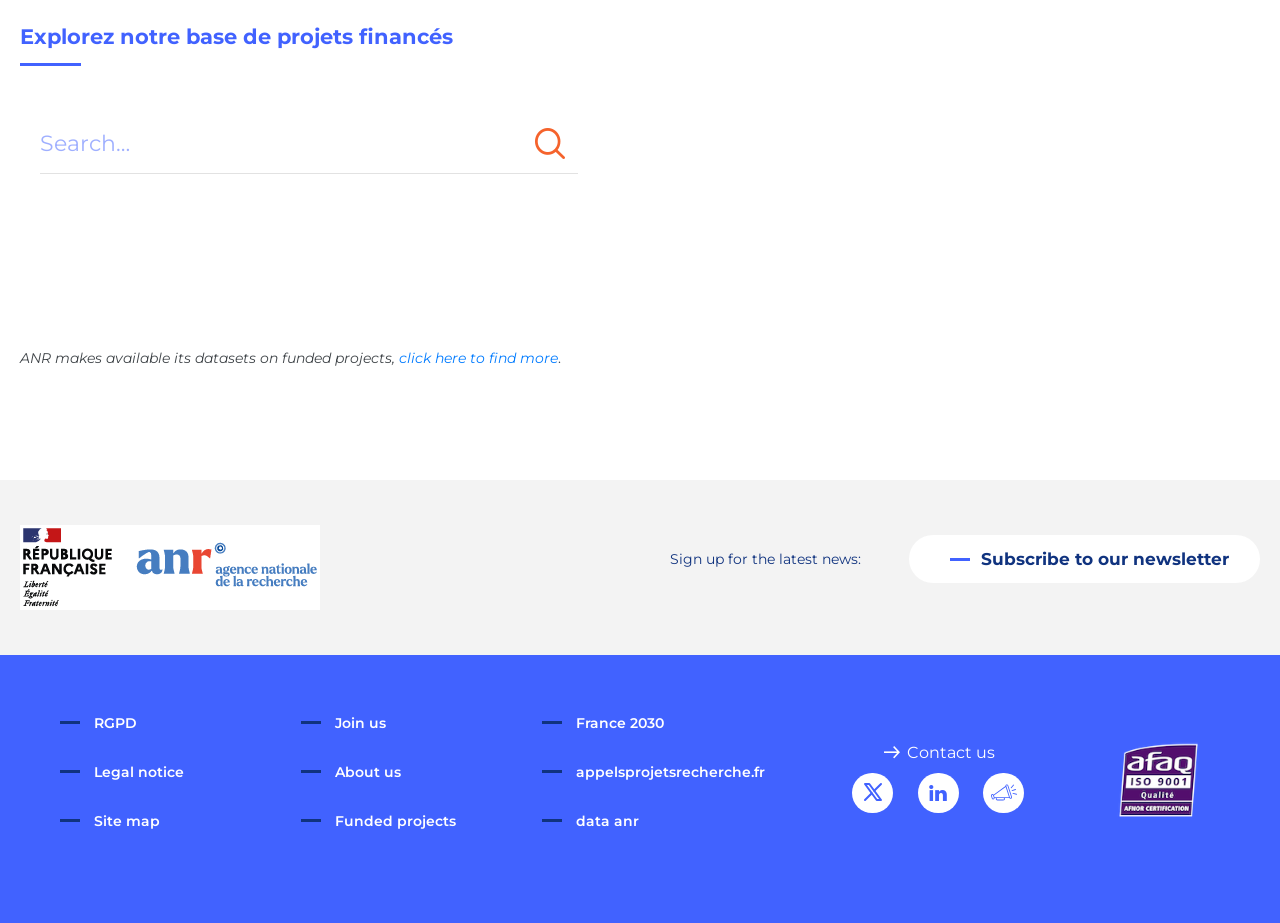Bounding box coordinates are given in the format (top-left x, top-left y, bottom-right x, bottom-right y). All values should be floating point numbers between 0 and 1. Provide the bounding box coordinate for the UI element described as: title="RSS Feeds"

[0.768, 0.837, 0.8, 0.881]